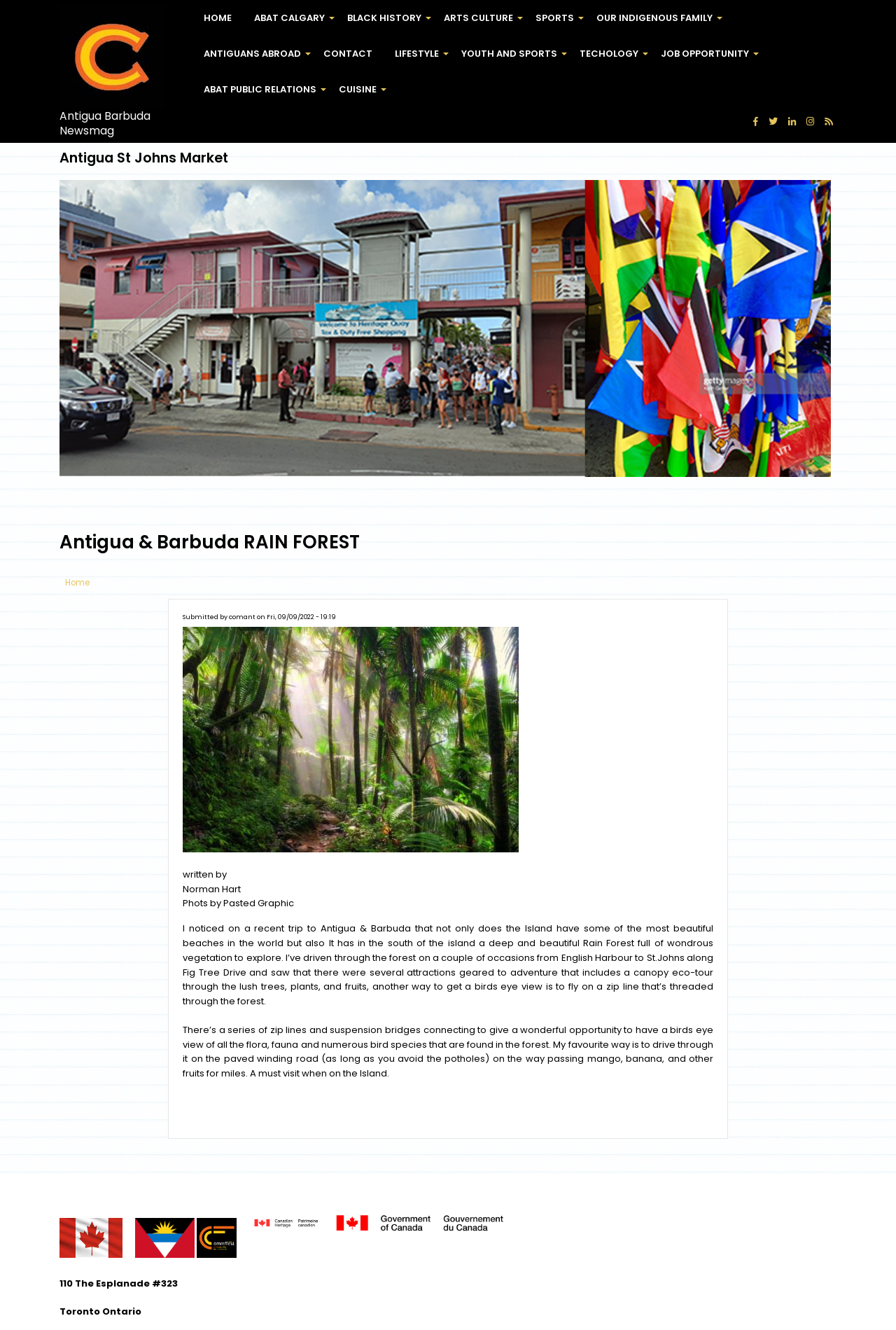Determine the bounding box coordinates for the area that needs to be clicked to fulfill this task: "Open gallery". The coordinates must be given as four float numbers between 0 and 1, i.e., [left, top, right, bottom].

None